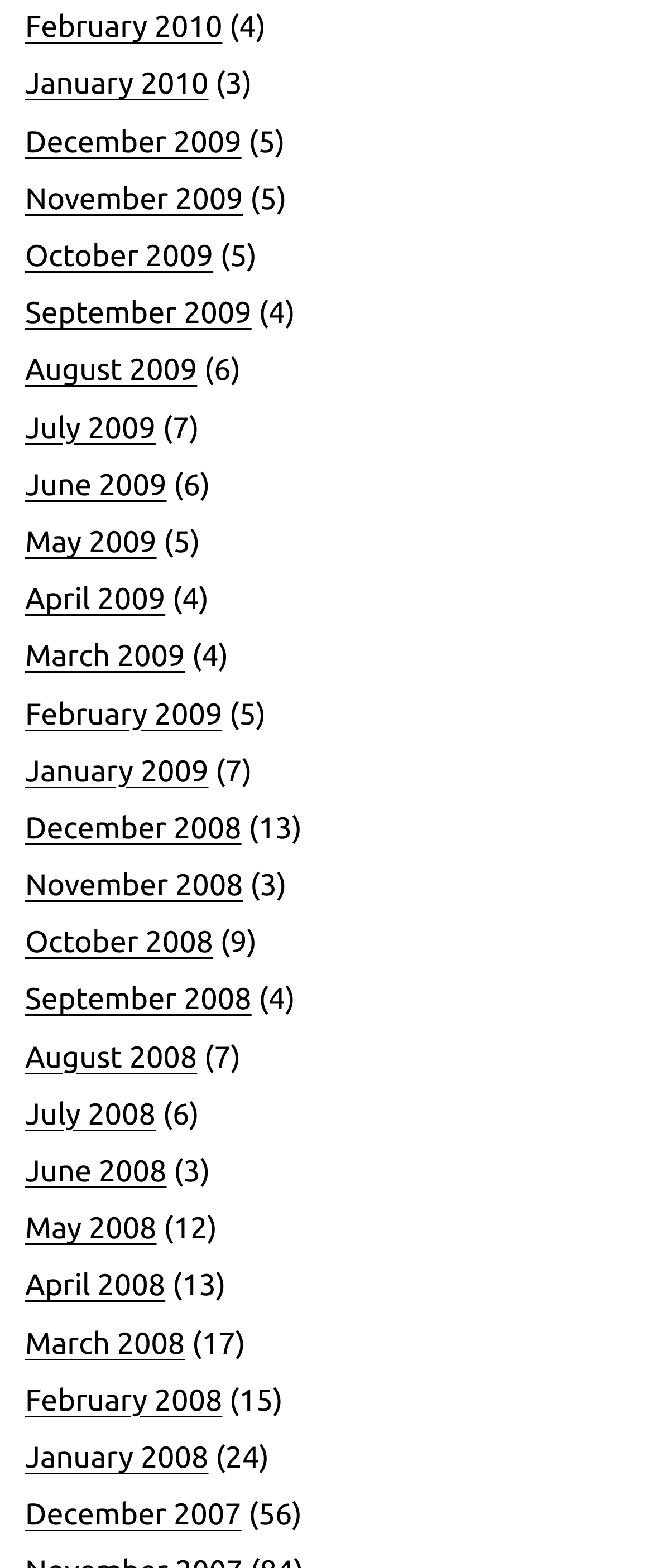How many links are there on the webpage?
Using the image as a reference, answer the question with a short word or phrase.

30